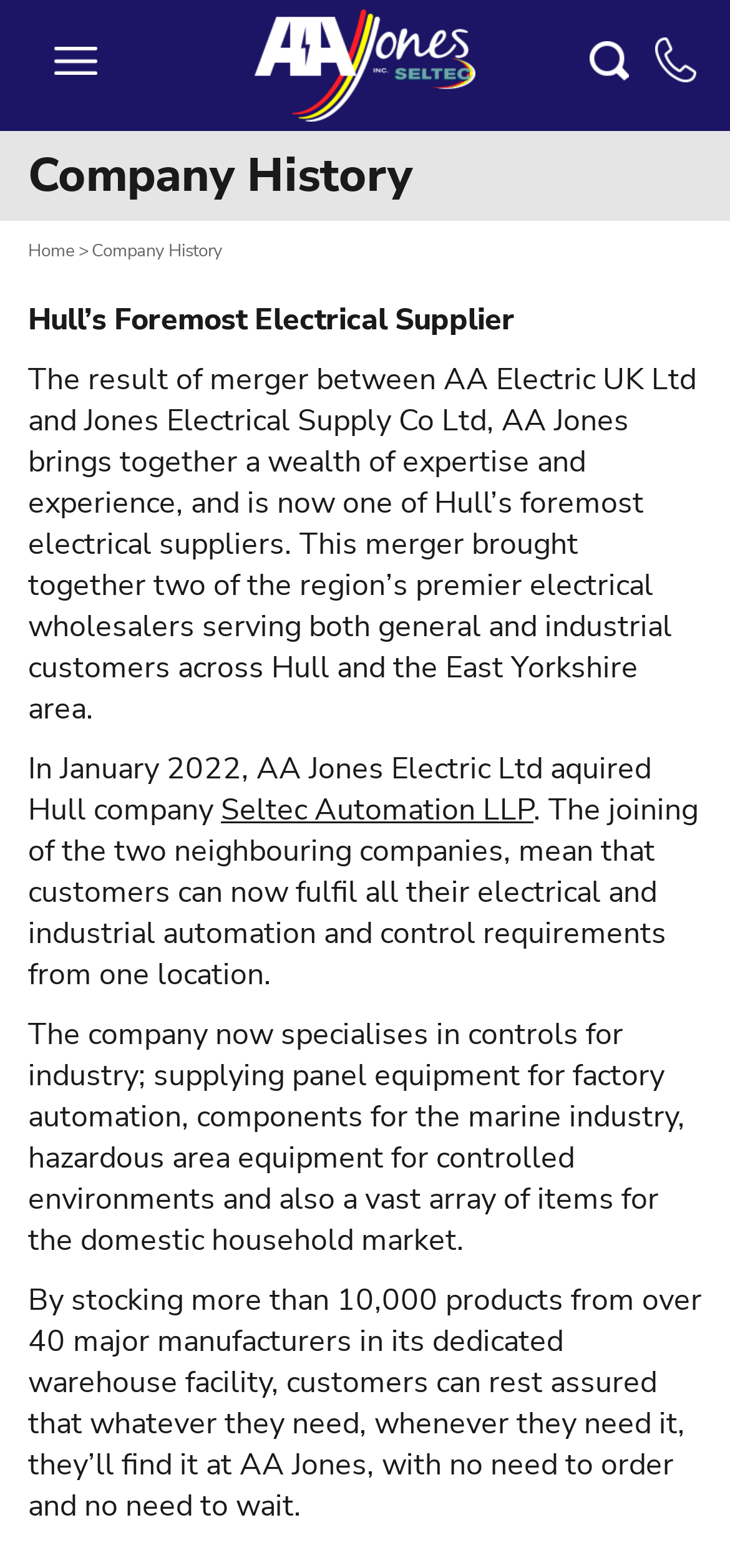Analyze the image and give a detailed response to the question:
What is the company's acquisition in 2022?

The company's acquisition in 2022 can be found in the StaticText element that mentions 'In January 2022, AA Jones Electric Ltd aquired Hull company...' and the link element with the text 'Seltec Automation LLP' which indicates that the company acquired Seltec Automation LLP in 2022.